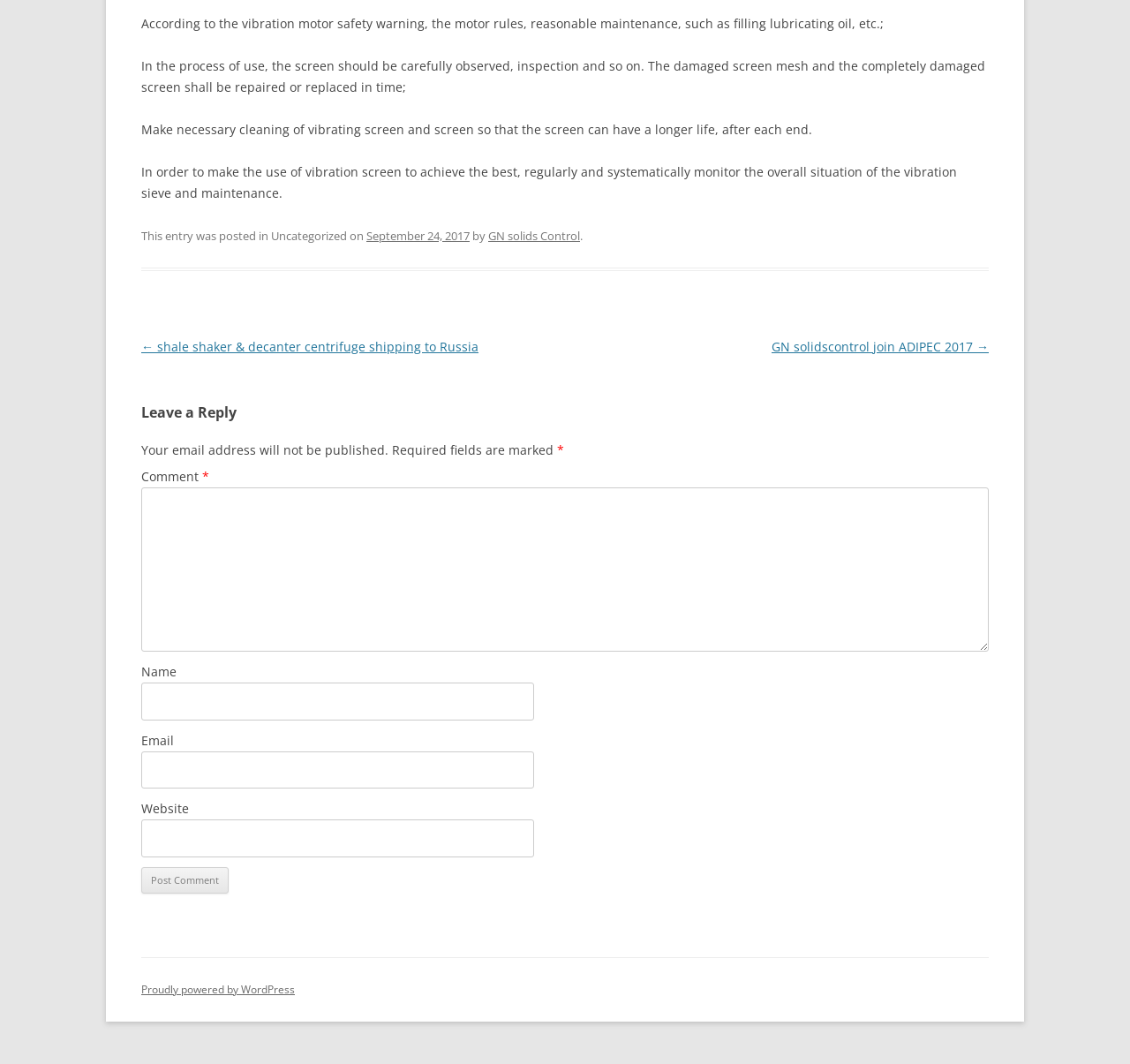Provide the bounding box coordinates of the HTML element this sentence describes: "parent_node: Name name="author"". The bounding box coordinates consist of four float numbers between 0 and 1, i.e., [left, top, right, bottom].

[0.125, 0.642, 0.472, 0.677]